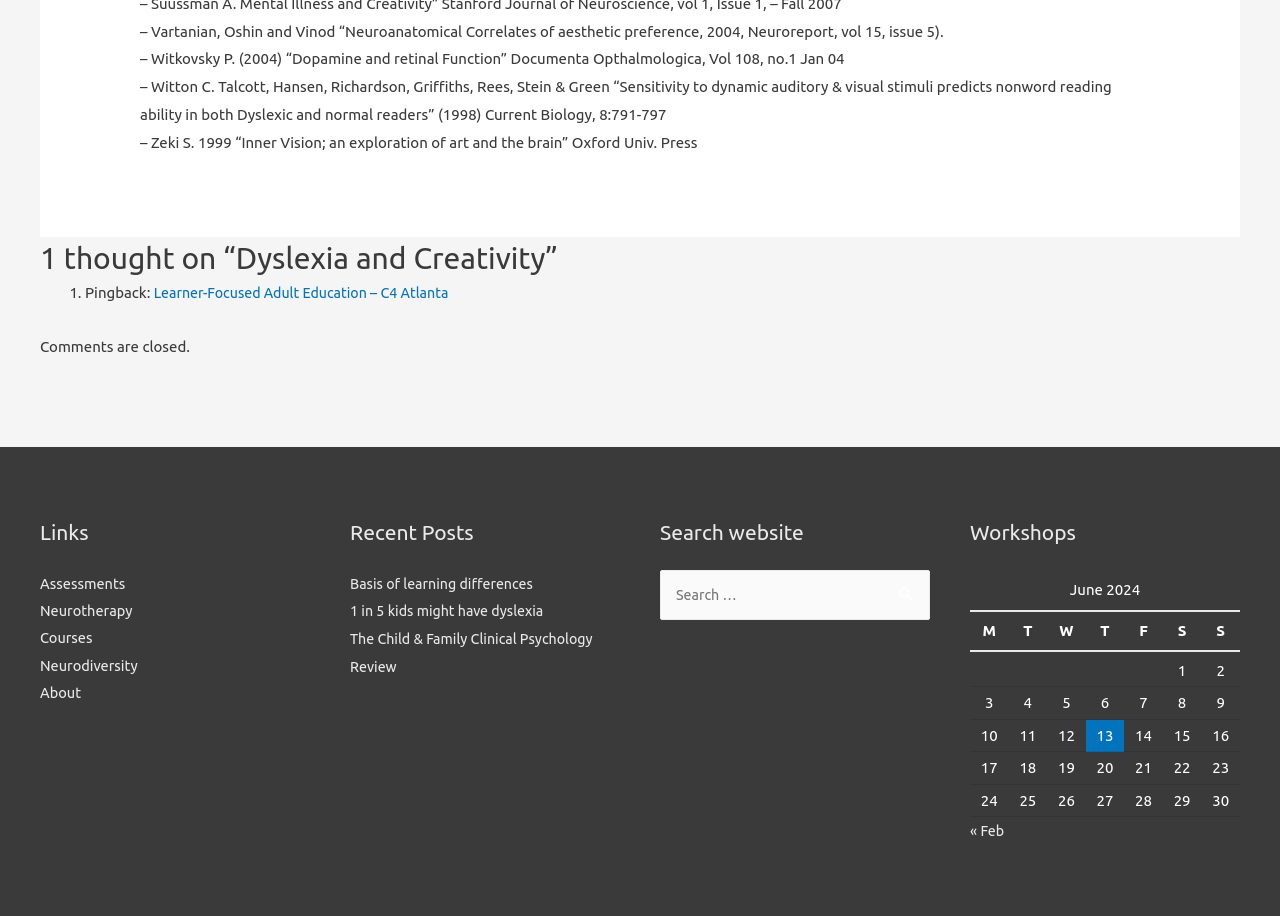What is the format of the table under 'Workshops'?
Answer the question with detailed information derived from the image.

The table under the 'Workshops' heading is a calendar table that displays dates and possibly workshop schedules. The table has column headers for each day of the week, starting from Monday and ending on Sunday. The table also has rows that correspond to each date of the month, with some dates having workshop schedules or events listed.